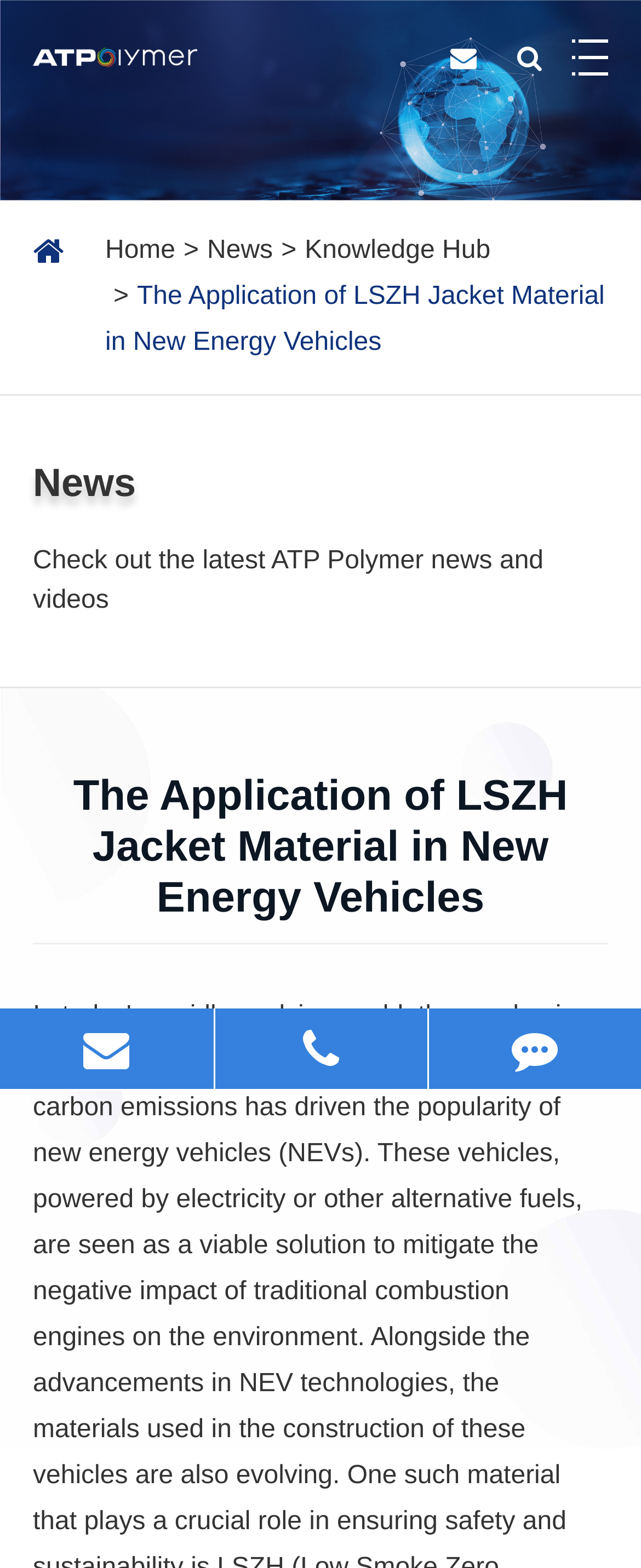Please answer the following question using a single word or phrase: 
What is the purpose of the 'Feedback' link?

To provide feedback